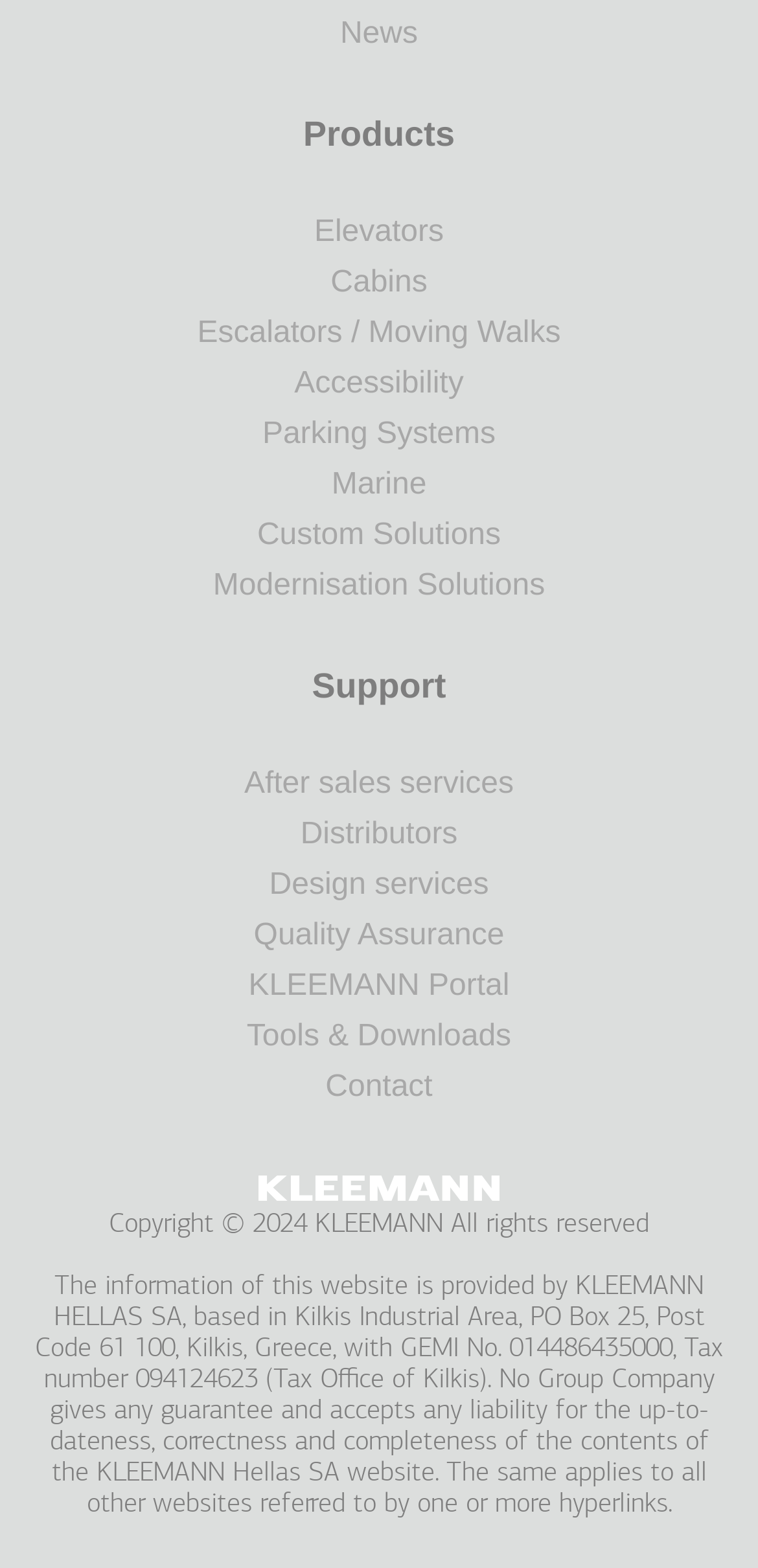Determine the bounding box for the UI element that matches this description: "Terms of Use".

[0.154, 0.088, 0.355, 0.108]